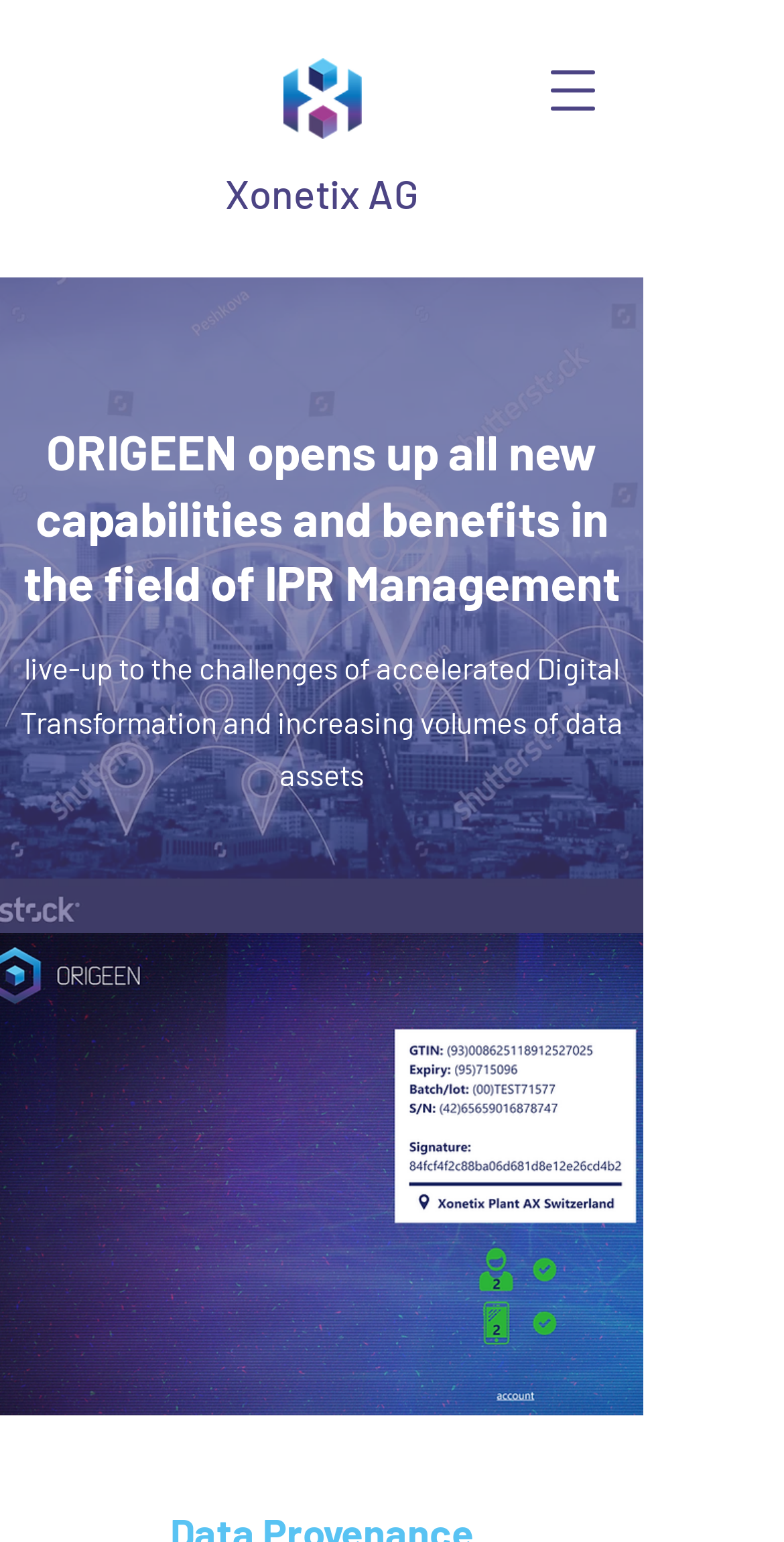Create a detailed narrative describing the layout and content of the webpage.

The webpage features a logo of Xonetix AG, located at the top-left corner, with a link to the company's website. Next to the logo, there is a link to Xonetix AG, positioned slightly to the right and below the logo. 

On the top-right corner, there is a button to open a navigation menu, accompanied by an image of a city with abstract connected location pins on a dull sky background. 

Below the navigation button, a heading reads "ORIGEEN opens up all new capabilities and benefits in the field of IPR Management". This heading is followed by a paragraph of text that states "live-up to the challenges of accelerated Digital Transformation and increasing volumes of data assets". 

At the bottom of the page, there is a large image that takes up most of the width, with a dull background and some abstract shapes.